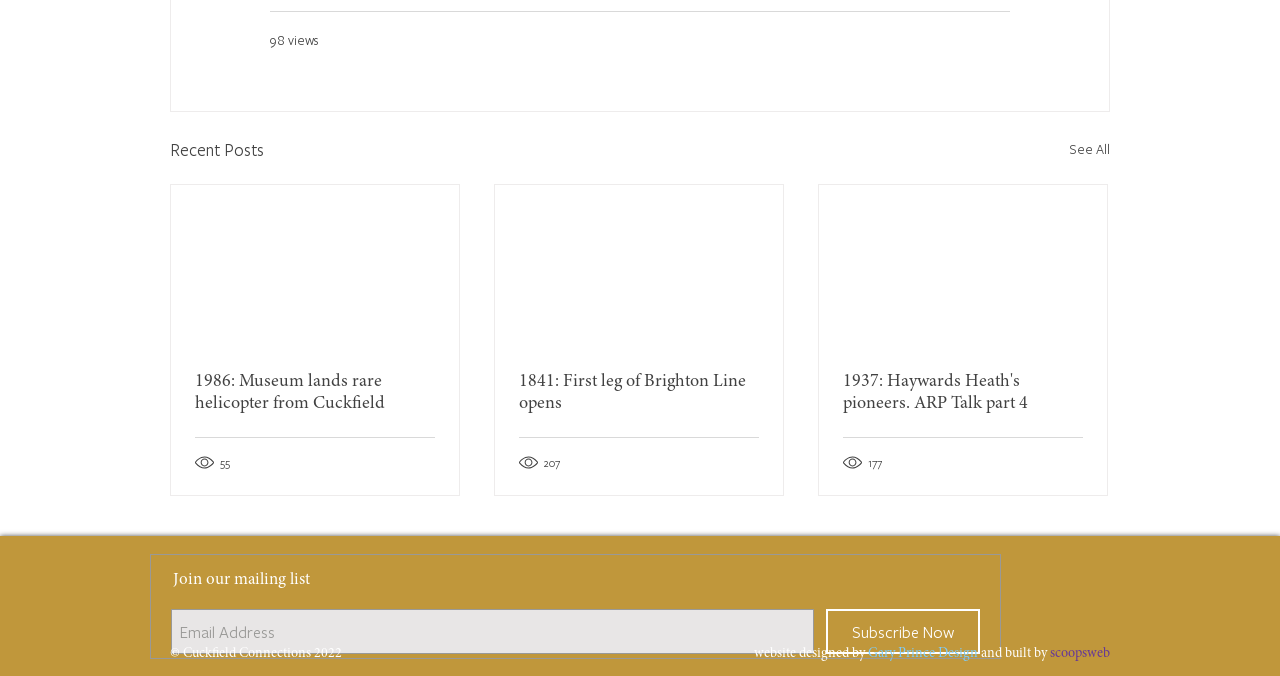Identify the bounding box coordinates of the clickable region required to complete the instruction: "View the 'Slideshow'". The coordinates should be given as four float numbers within the range of 0 and 1, i.e., [left, top, right, bottom].

[0.117, 0.82, 0.782, 0.975]